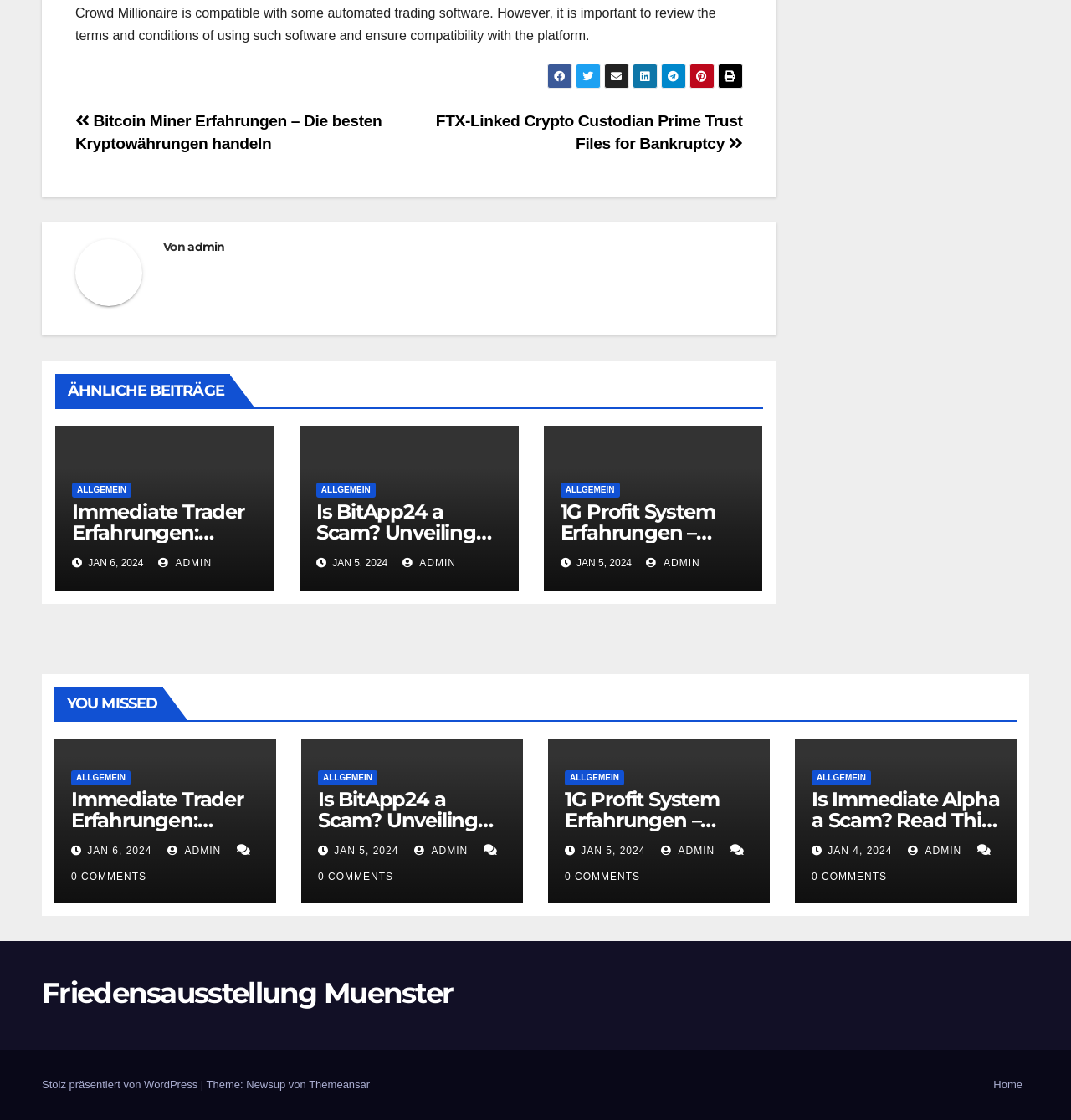Find the bounding box coordinates for the area you need to click to carry out the instruction: "View the post by admin". The coordinates should be four float numbers between 0 and 1, indicated as [left, top, right, bottom].

[0.175, 0.213, 0.21, 0.227]